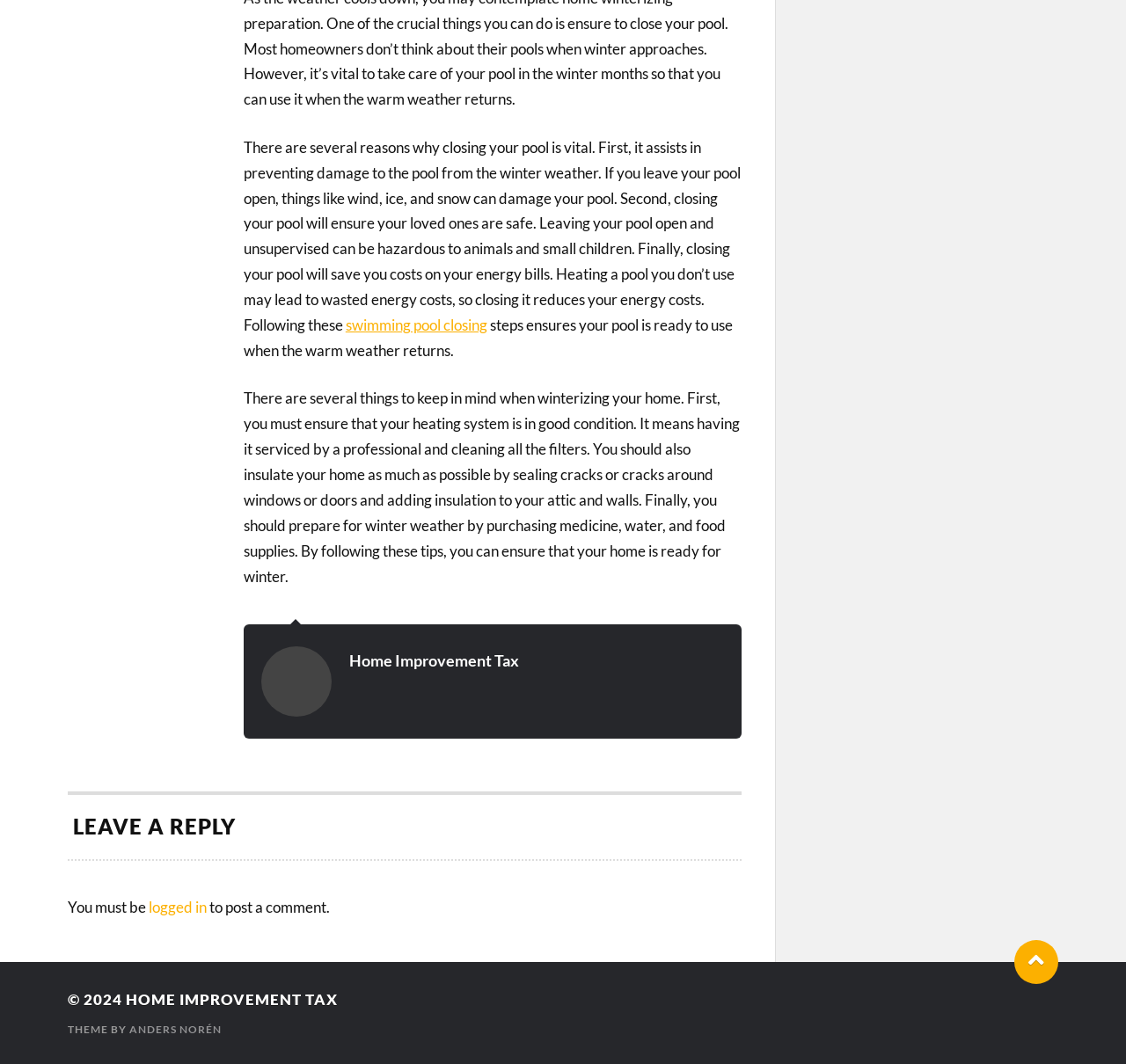What is the theme of the website by?
Using the details shown in the screenshot, provide a comprehensive answer to the question.

The webpage's footer section mentions that the theme is by Anders Norén.